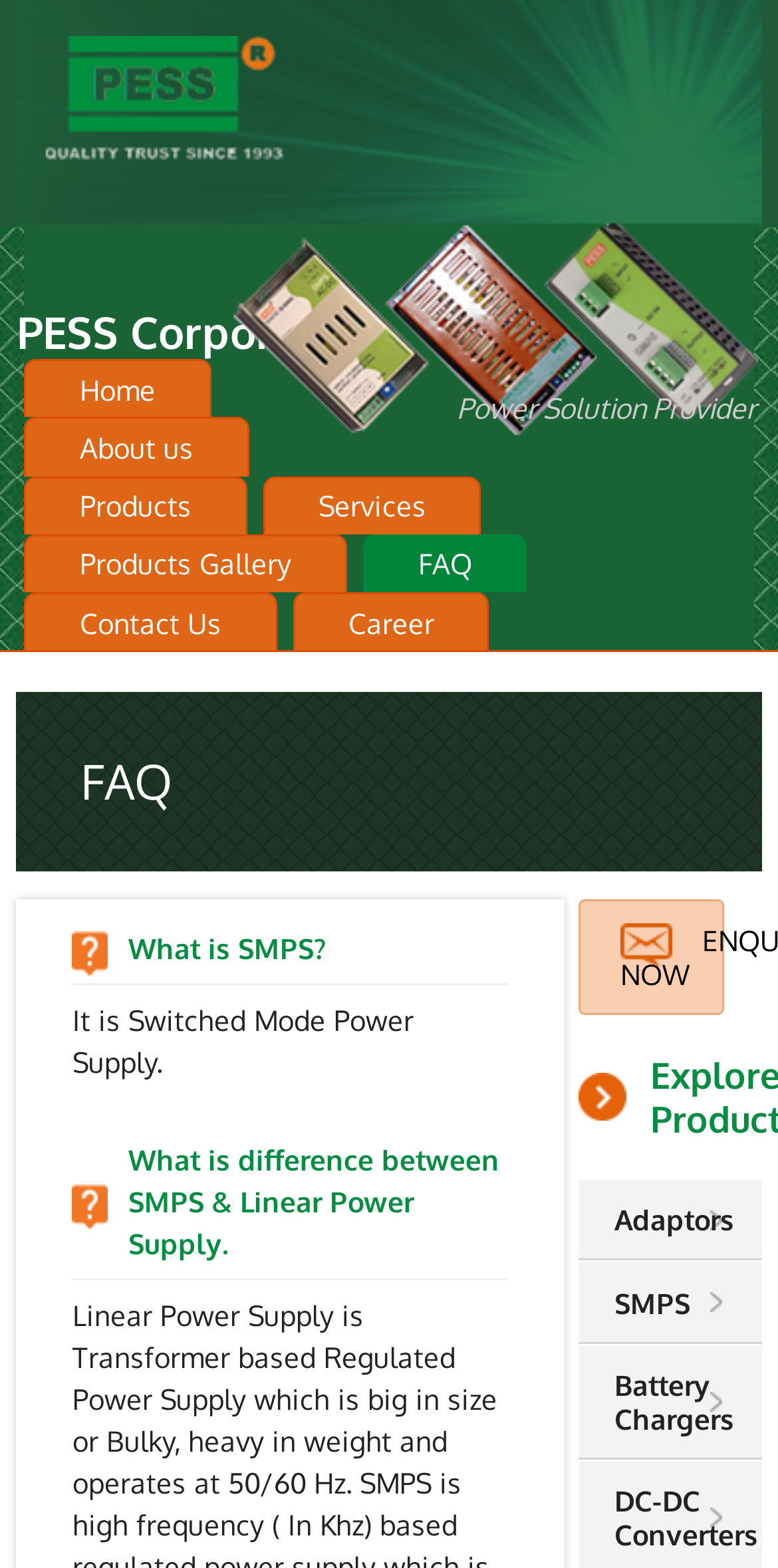Locate the bounding box coordinates of the clickable part needed for the task: "learn about SMPS".

[0.79, 0.82, 0.928, 0.841]